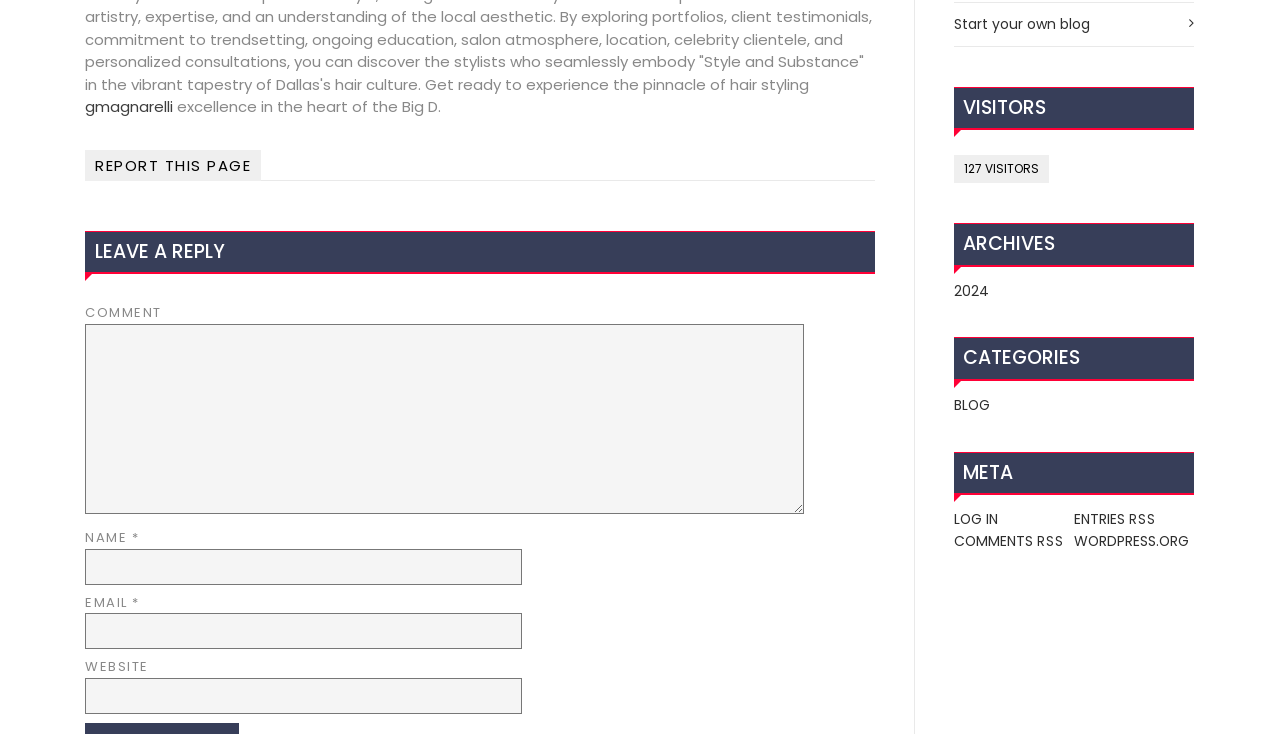Find the bounding box coordinates of the clickable area that will achieve the following instruction: "visit archives".

[0.745, 0.389, 0.784, 0.427]